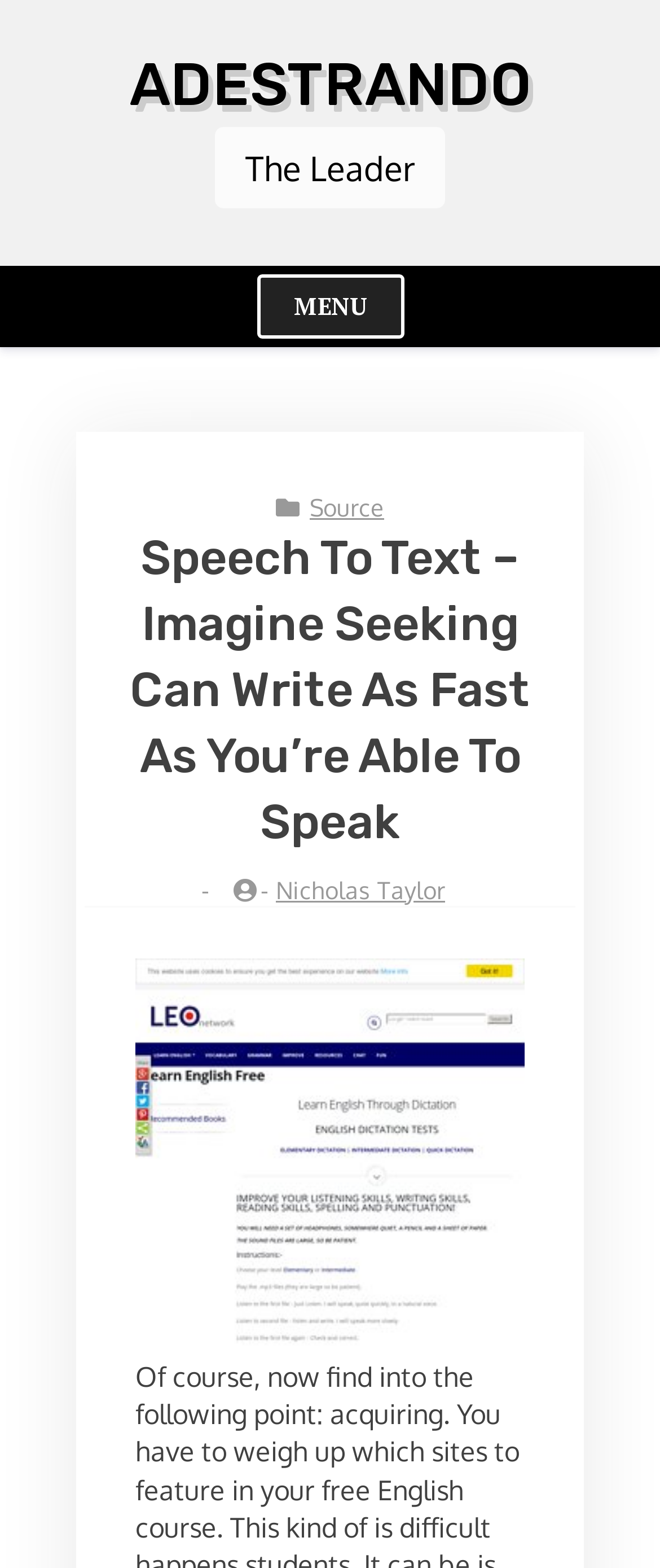Please provide a brief answer to the question using only one word or phrase: 
How many links are in the primary menu?

3